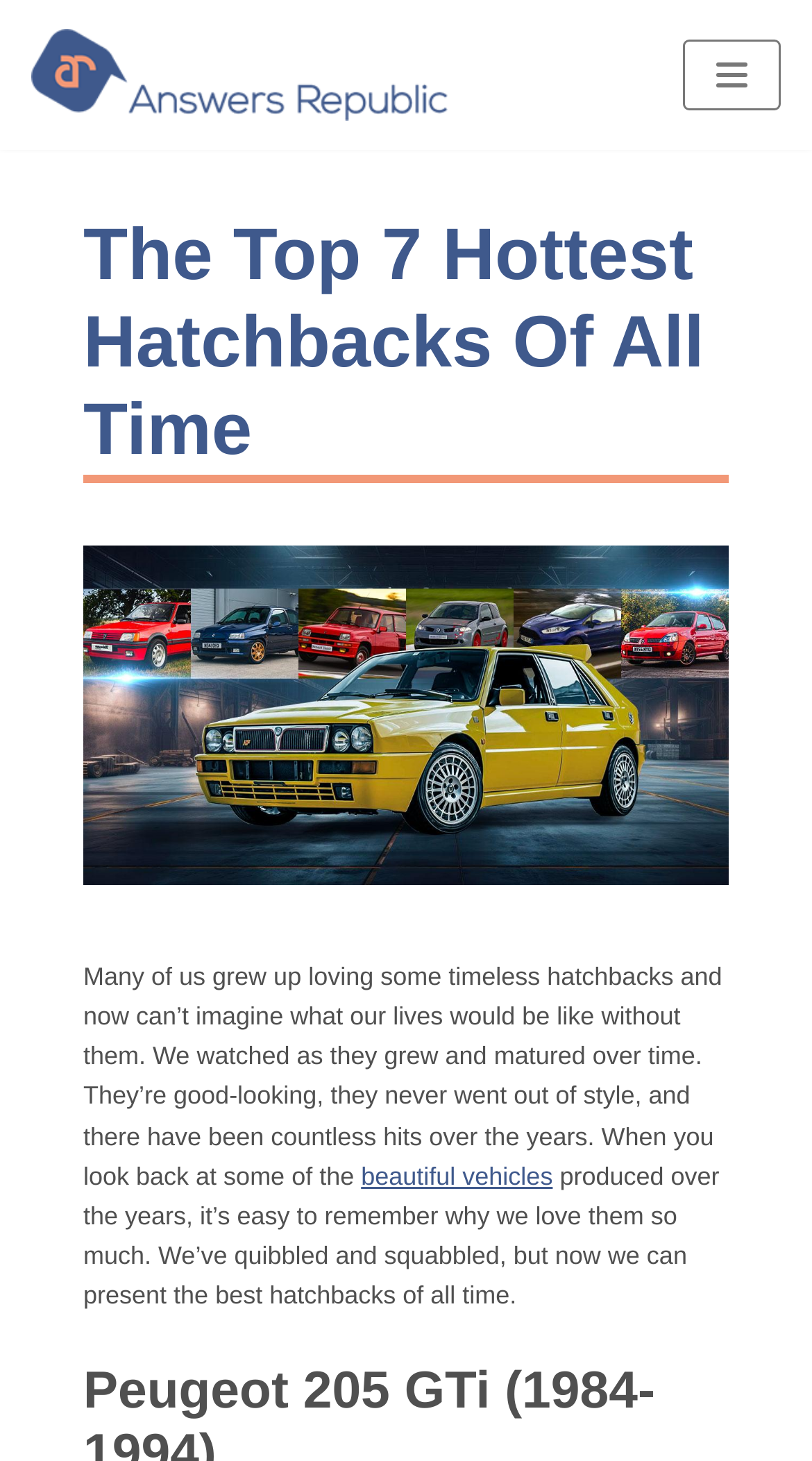Based on the element description "aria-label="Answers Republic" title="Answers Republic"", predict the bounding box coordinates of the UI element.

[0.038, 0.02, 0.551, 0.083]